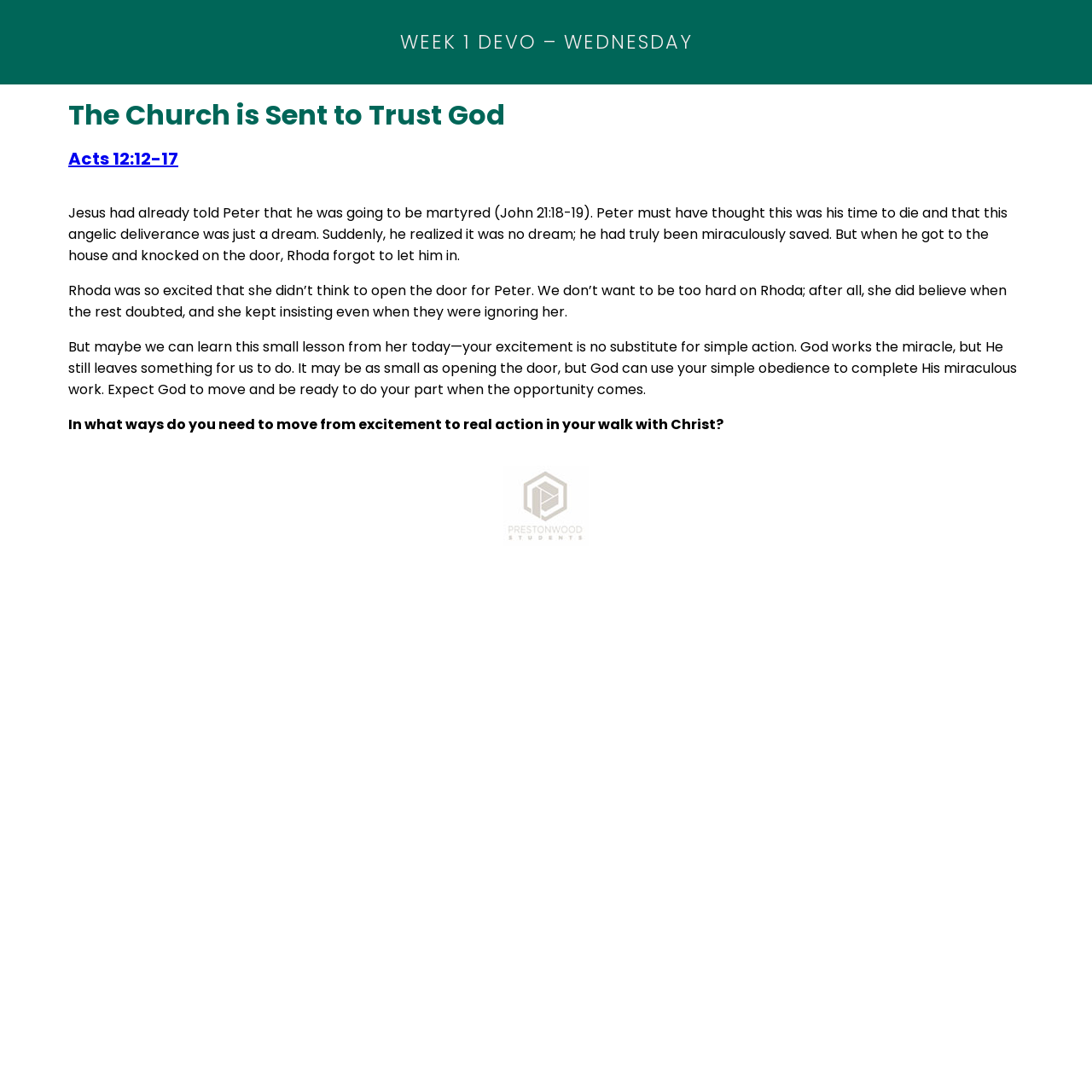What is the Bible verse mentioned?
Please craft a detailed and exhaustive response to the question.

I found the Bible verse mentioned in the webpage by looking at the link element with the text 'Acts 12:12-17' which is located at the coordinates [0.062, 0.134, 0.163, 0.156].